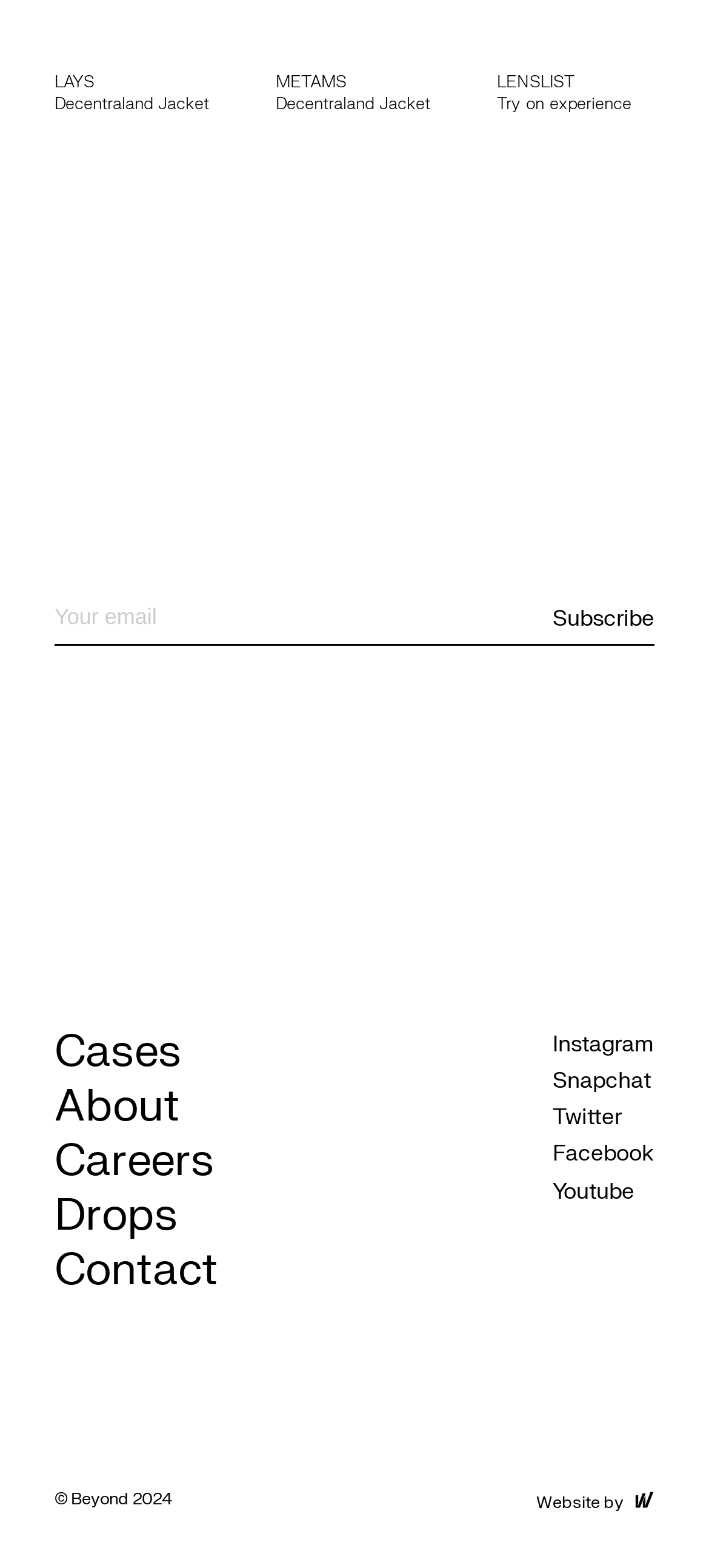Predict the bounding box coordinates of the area that should be clicked to accomplish the following instruction: "Read About Us". The bounding box coordinates should consist of four float numbers between 0 and 1, i.e., [left, top, right, bottom].

None